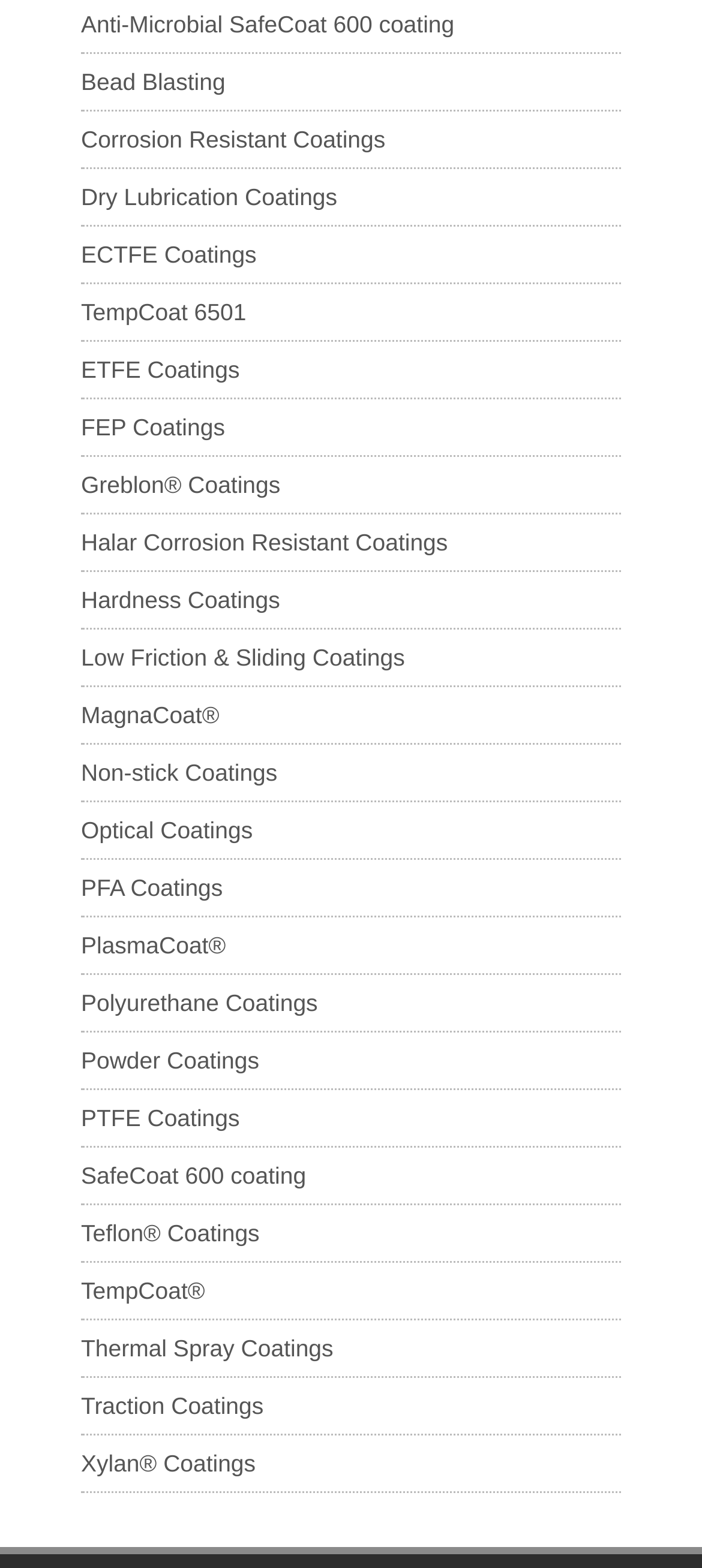Provide a one-word or one-phrase answer to the question:
What is the category of coatings that includes TempCoat 6501?

Corrosion Resistant Coatings